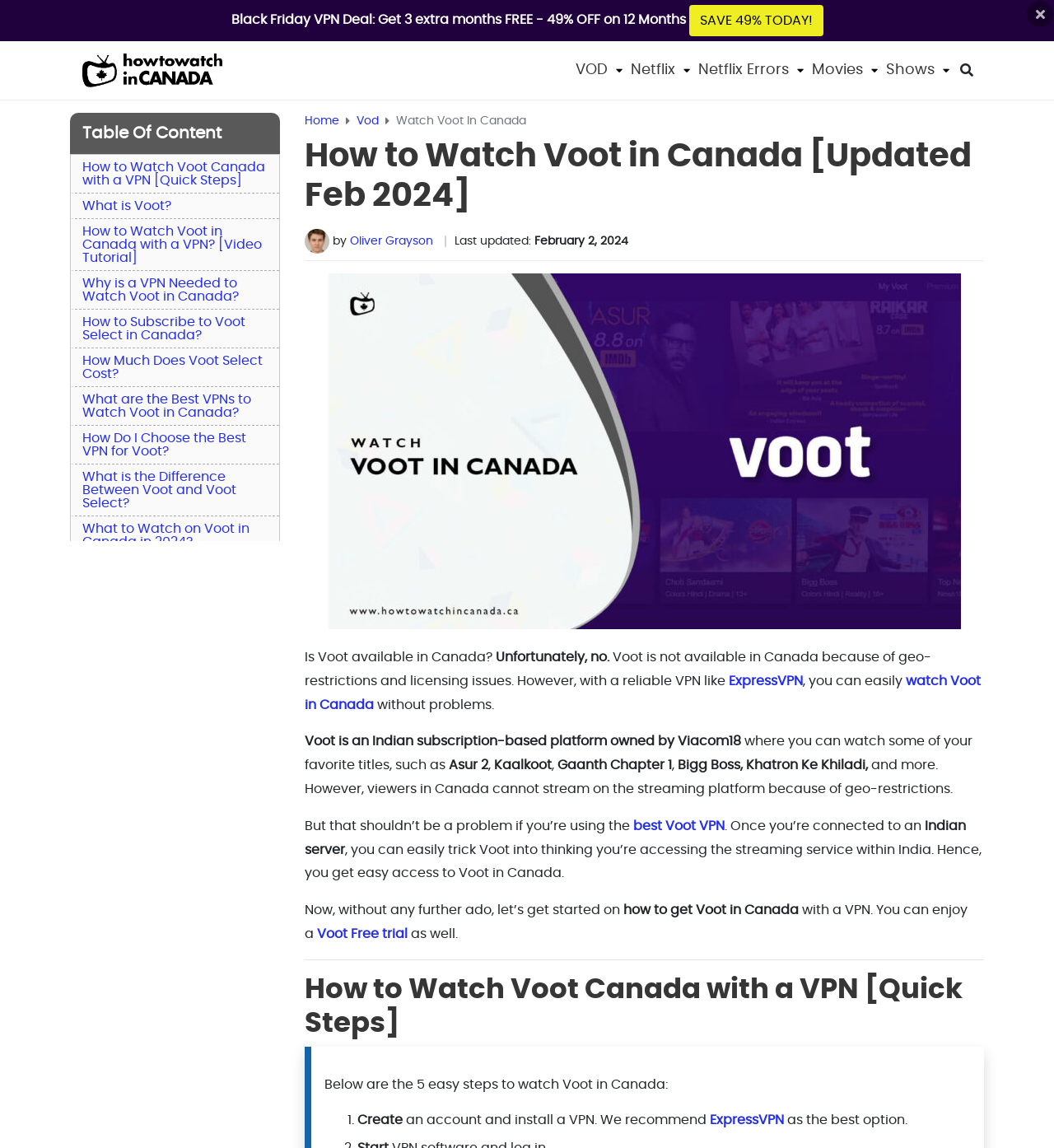Generate a thorough caption that explains the contents of the webpage.

This webpage is about watching Voot in Canada. At the top, there is a promotional link for a Black Friday VPN deal, with a "SAVE 49% TODAY!" button. Next to it, there is a "close" link. Below that, there is a link "How To Watch In Canada" with an accompanying image. 

On the left side, there are several links to other streaming services, including VOD, Netflix, and Movies. Below them, there is a "Toggle Search" button that expands to reveal a table of contents with links to various sections of the webpage, including "How to Watch Voot Canada with a VPN [Quick Steps]", "What is Voot?", and "What to Watch on Voot in Canada in 2024?".

In the main content area, there is a breadcrumb navigation menu with links to "Home", "Vod", and "Watch Voot In Canada". Below that, there is a heading "How to Watch Voot in Canada [Updated Feb 2024]" with an image of Oliver Grayson, the author, and a link to his name. The article explains that Voot is not available in Canada due to geo-restrictions and licensing issues, but a reliable VPN like ExpressVPN can help bypass these restrictions.

The article then goes on to explain how to watch Voot in Canada using a VPN, with a step-by-step guide. There are several paragraphs of text explaining the process, with links to relevant sections of the webpage. At the bottom, there is a separator line, followed by a heading "How to Watch Voot Canada with a VPN [Quick Steps]" and a list of 5 easy steps to follow.